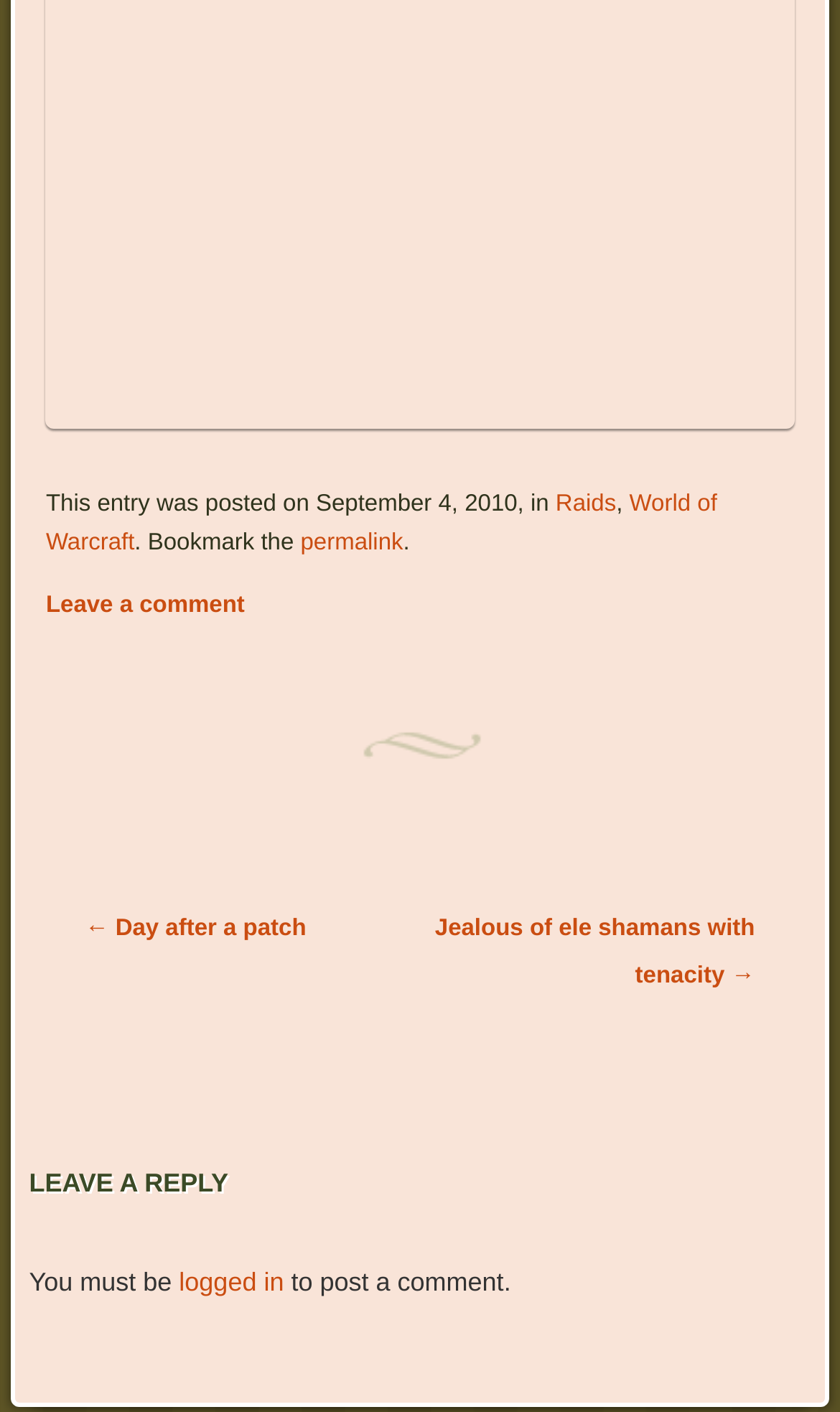Refer to the element description Leave a comment and identify the corresponding bounding box in the screenshot. Format the coordinates as (top-left x, top-left y, bottom-right x, bottom-right y) with values in the range of 0 to 1.

[0.055, 0.42, 0.291, 0.438]